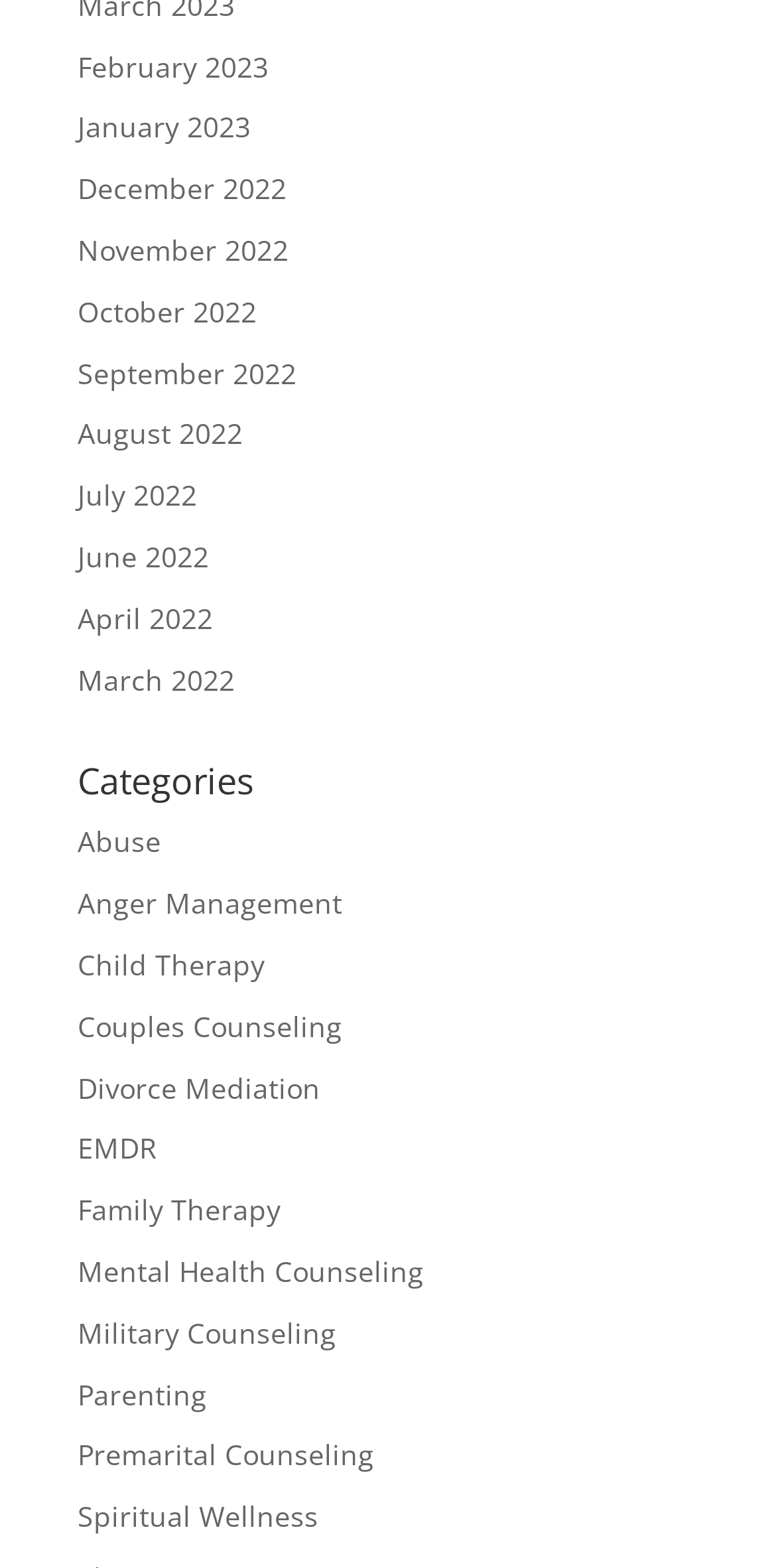Please identify the bounding box coordinates of the region to click in order to complete the task: "explore Anger Management". The coordinates must be four float numbers between 0 and 1, specified as [left, top, right, bottom].

[0.1, 0.564, 0.441, 0.588]